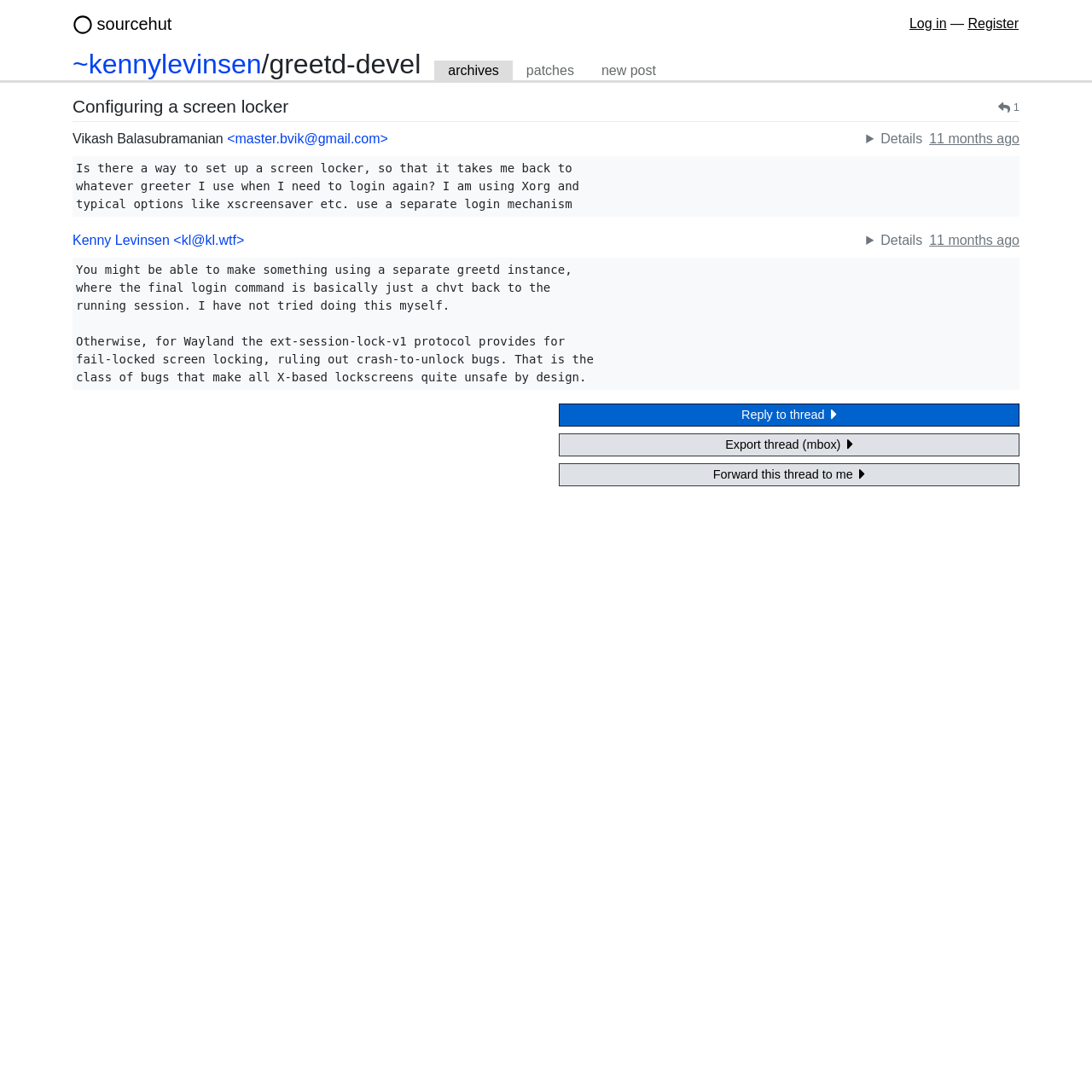Please specify the coordinates of the bounding box for the element that should be clicked to carry out this instruction: "register a new account". The coordinates must be four float numbers between 0 and 1, formatted as [left, top, right, bottom].

[0.886, 0.015, 0.933, 0.028]